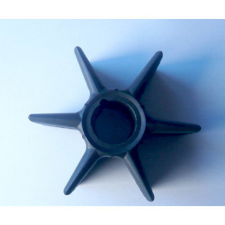Respond with a single word or phrase:
What type of engines is the impeller likely designed for?

outboard engines